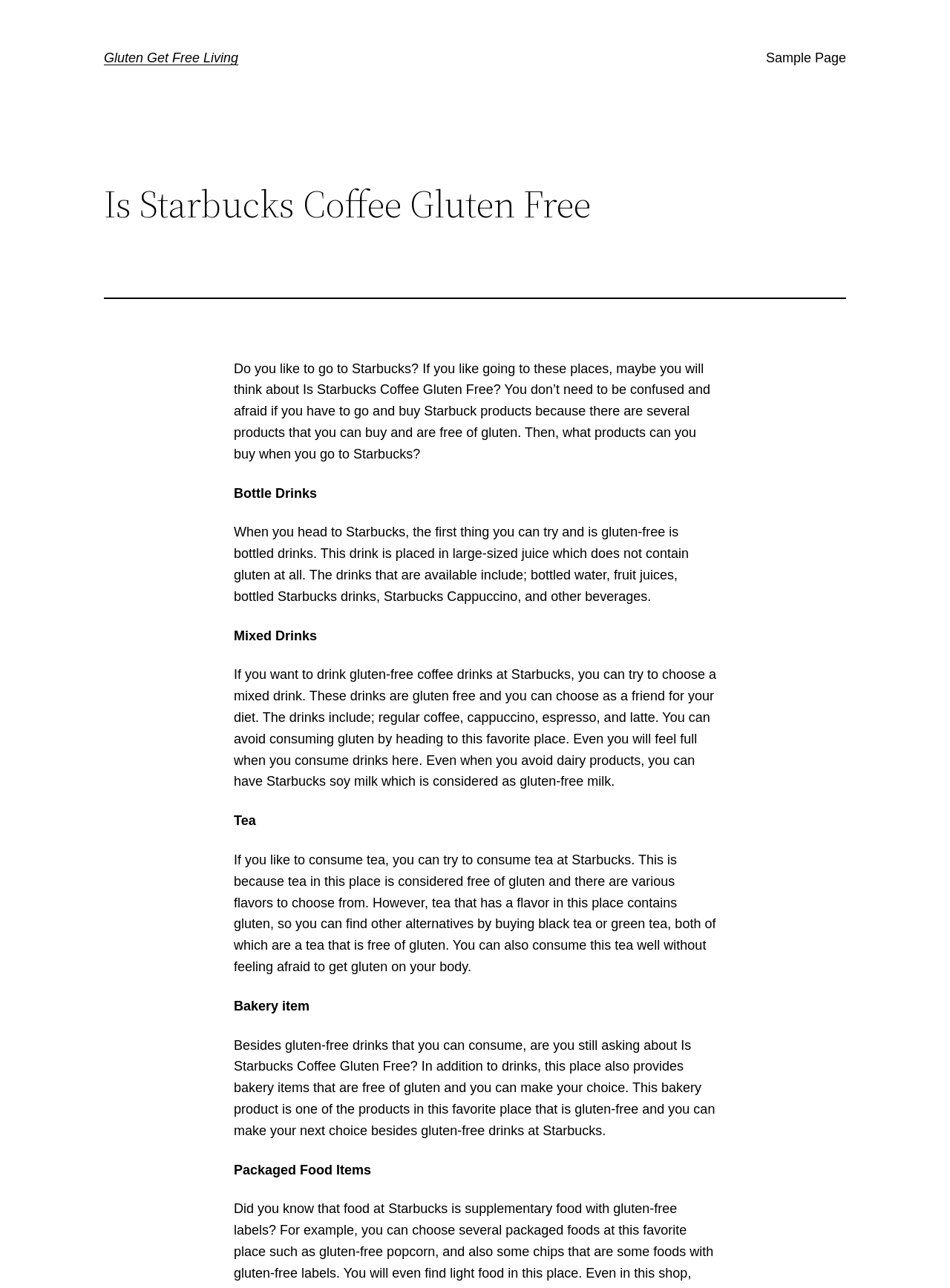Given the element description Gluten Get Free Living, predict the bounding box coordinates for the UI element in the webpage screenshot. The format should be (top-left x, top-left y, bottom-right x, bottom-right y), and the values should be between 0 and 1.

[0.109, 0.039, 0.251, 0.051]